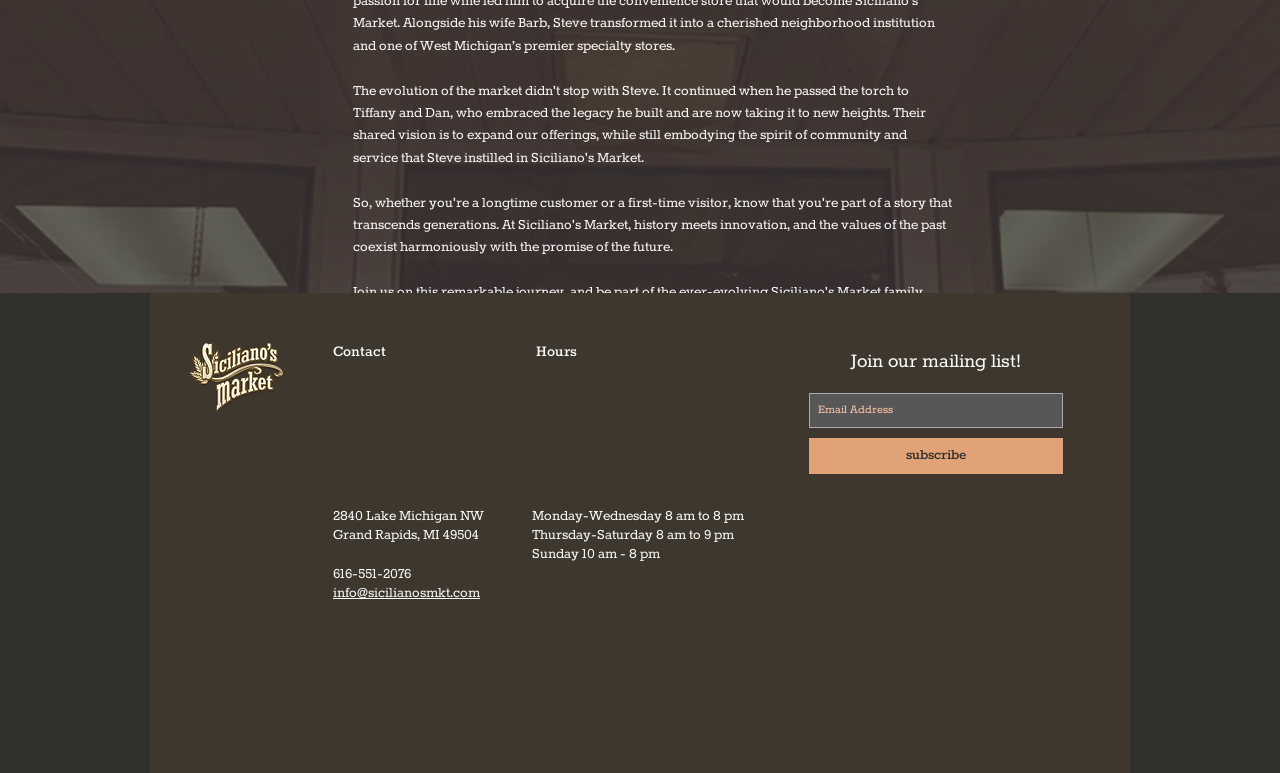What are the hours of operation on Sundays?
Ensure your answer is thorough and detailed.

I found the hours of operation by looking at the section that lists the hours for each day of the week. According to the webpage, on Sundays, Sicilianos Market is open from 10 am to 8 pm.